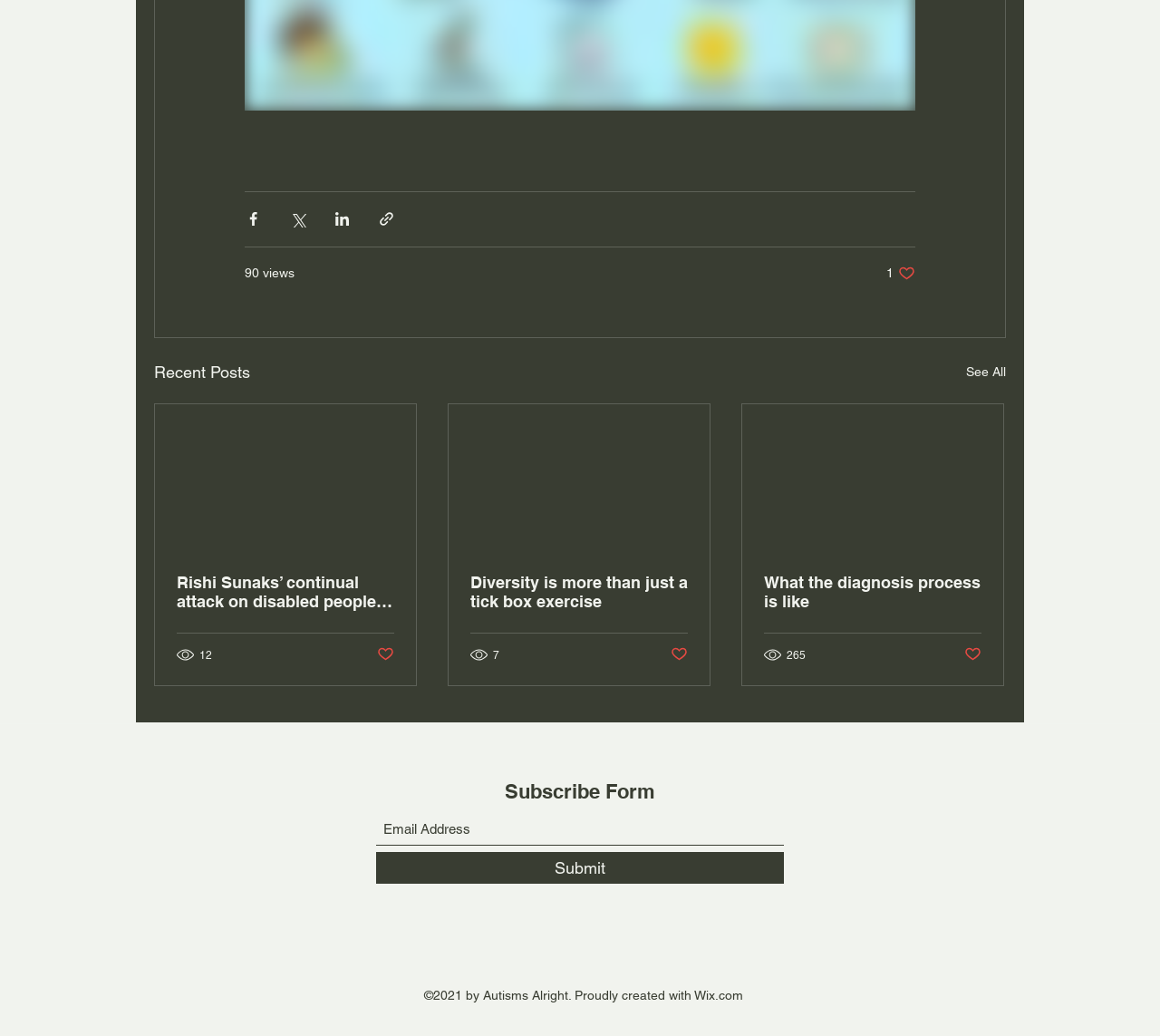Please find the bounding box coordinates of the element that must be clicked to perform the given instruction: "Read a recent post". The coordinates should be four float numbers from 0 to 1, i.e., [left, top, right, bottom].

[0.134, 0.39, 0.359, 0.532]